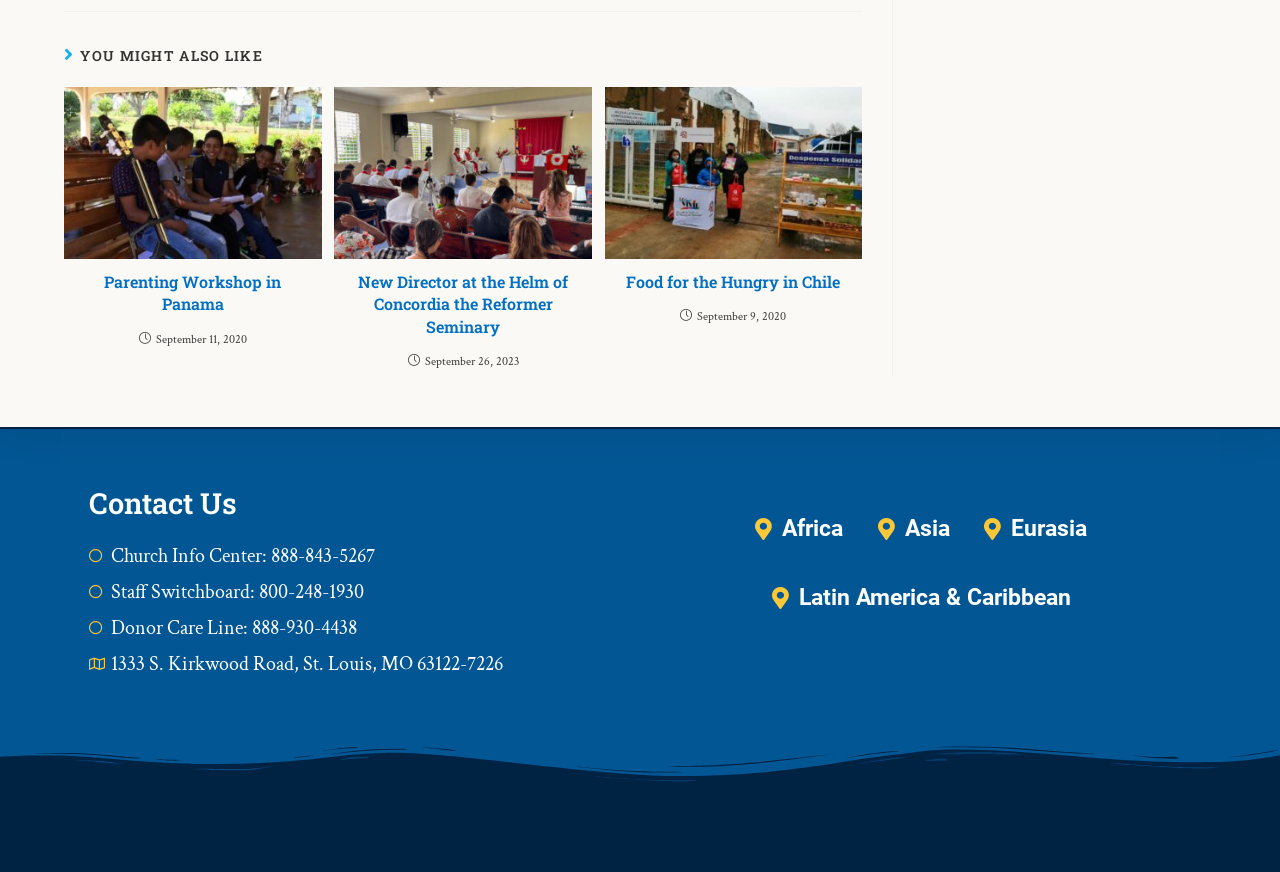Provide the bounding box coordinates of the HTML element described by the text: "Africa".

[0.586, 0.567, 0.659, 0.646]